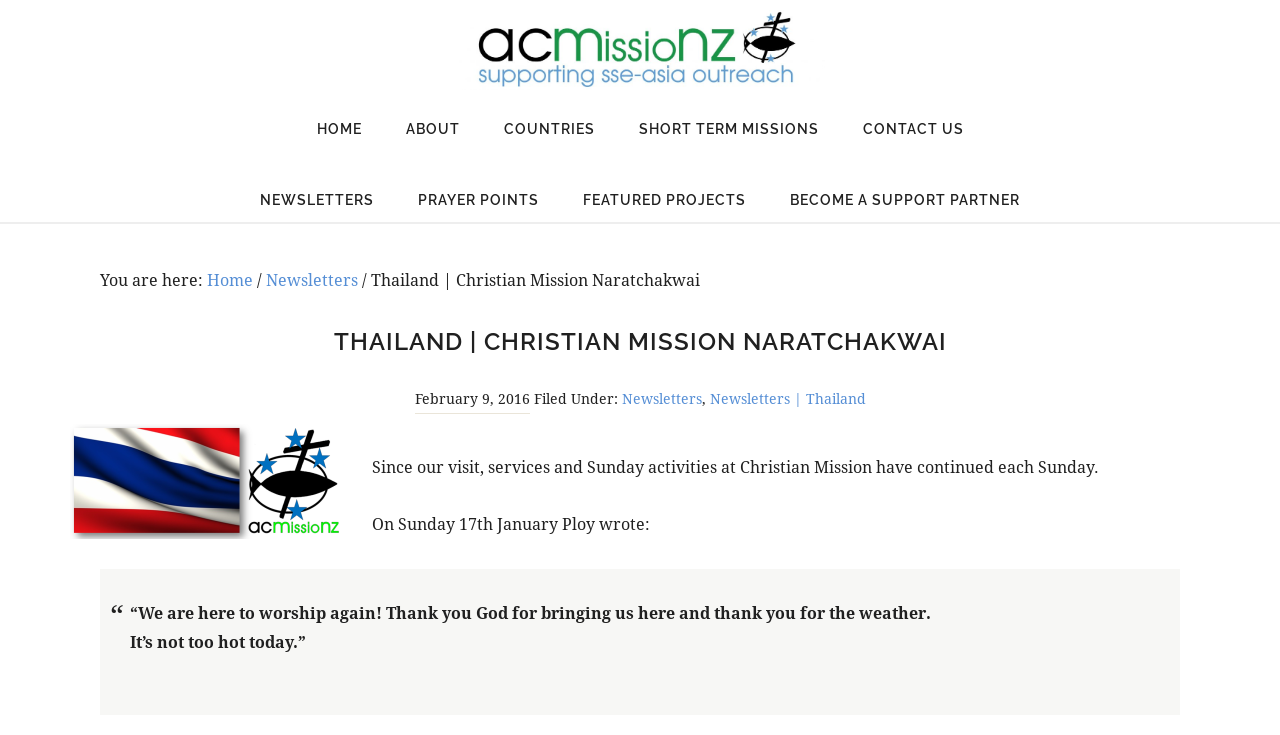Identify and provide the title of the webpage.

THAILAND | CHRISTIAN MISSION NARATCHAKWAI